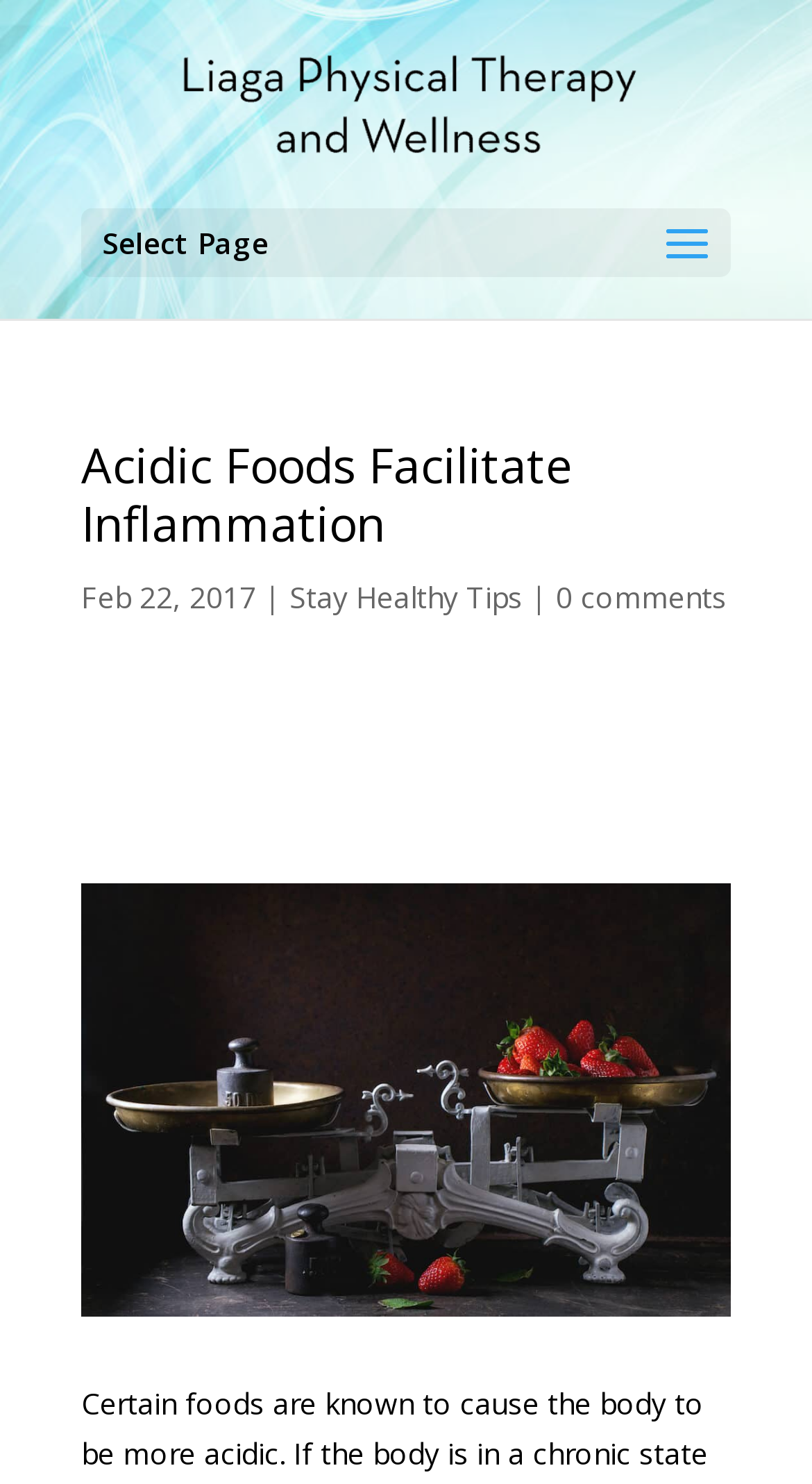Give a one-word or phrase response to the following question: What is the topic of the article?

Acidic Foods and Inflammation